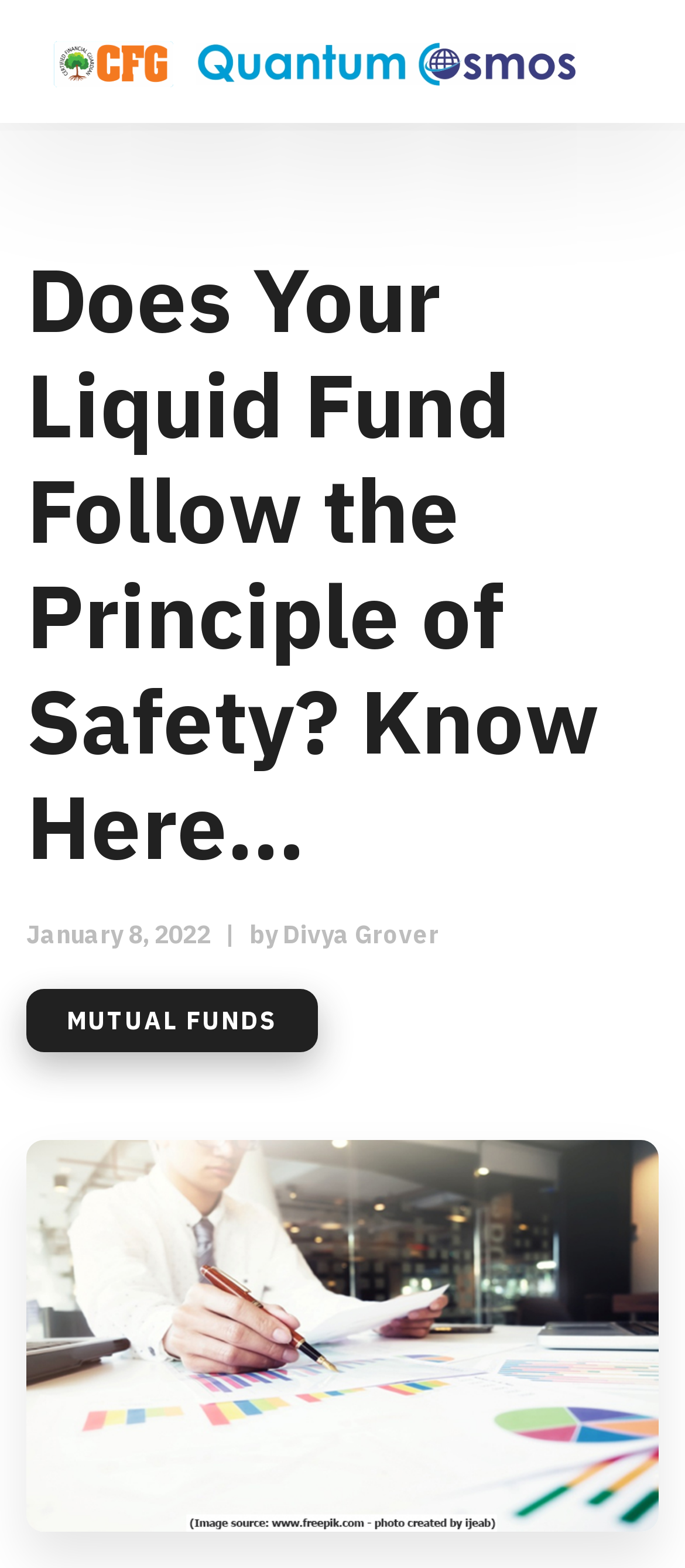What is the date of the article?
Based on the visual information, provide a detailed and comprehensive answer.

I found the date by looking at the subheading 'January 8, 2022 | by Divya Grover' which is located below the main heading.